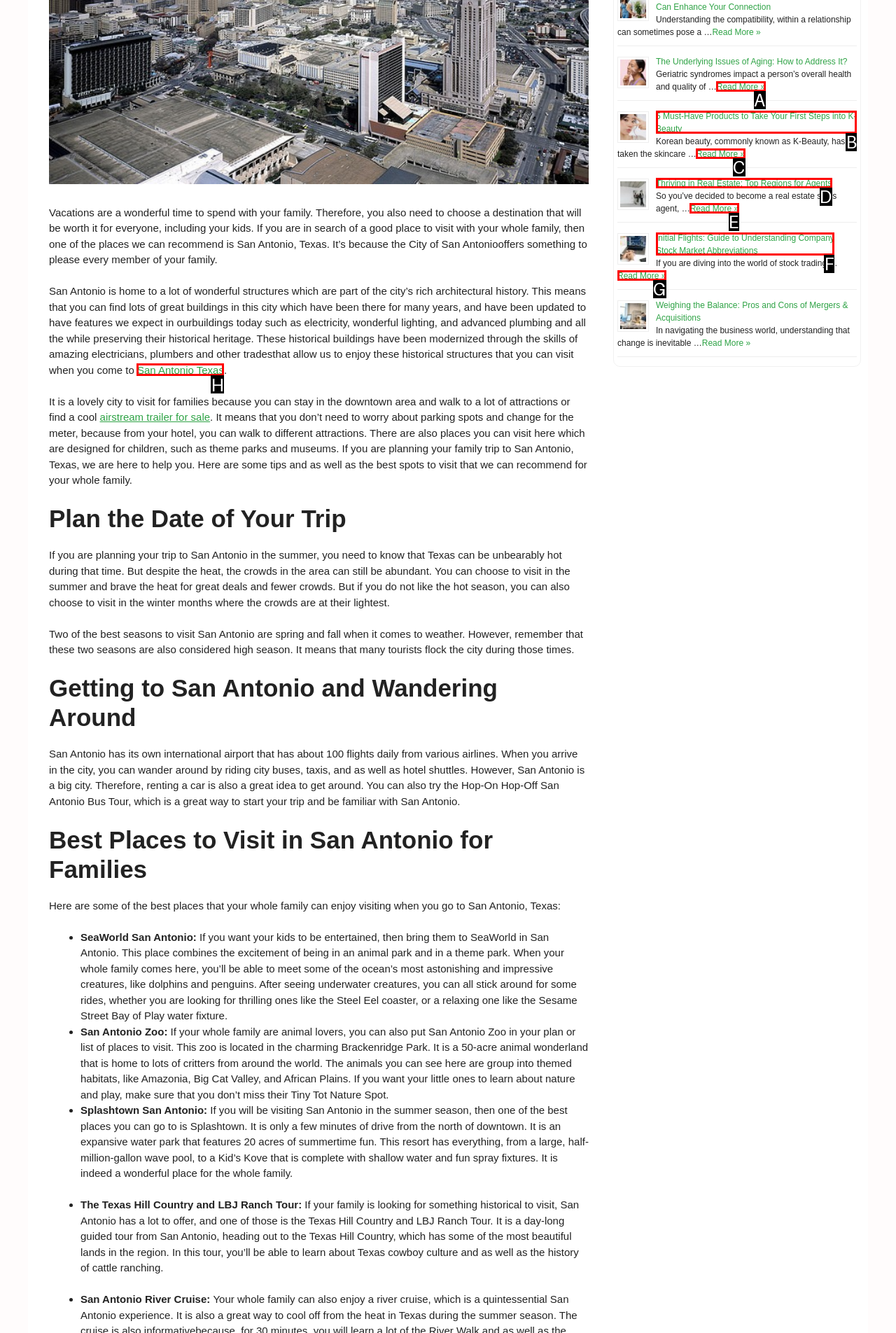Given the description: Read More », determine the corresponding lettered UI element.
Answer with the letter of the selected option.

E